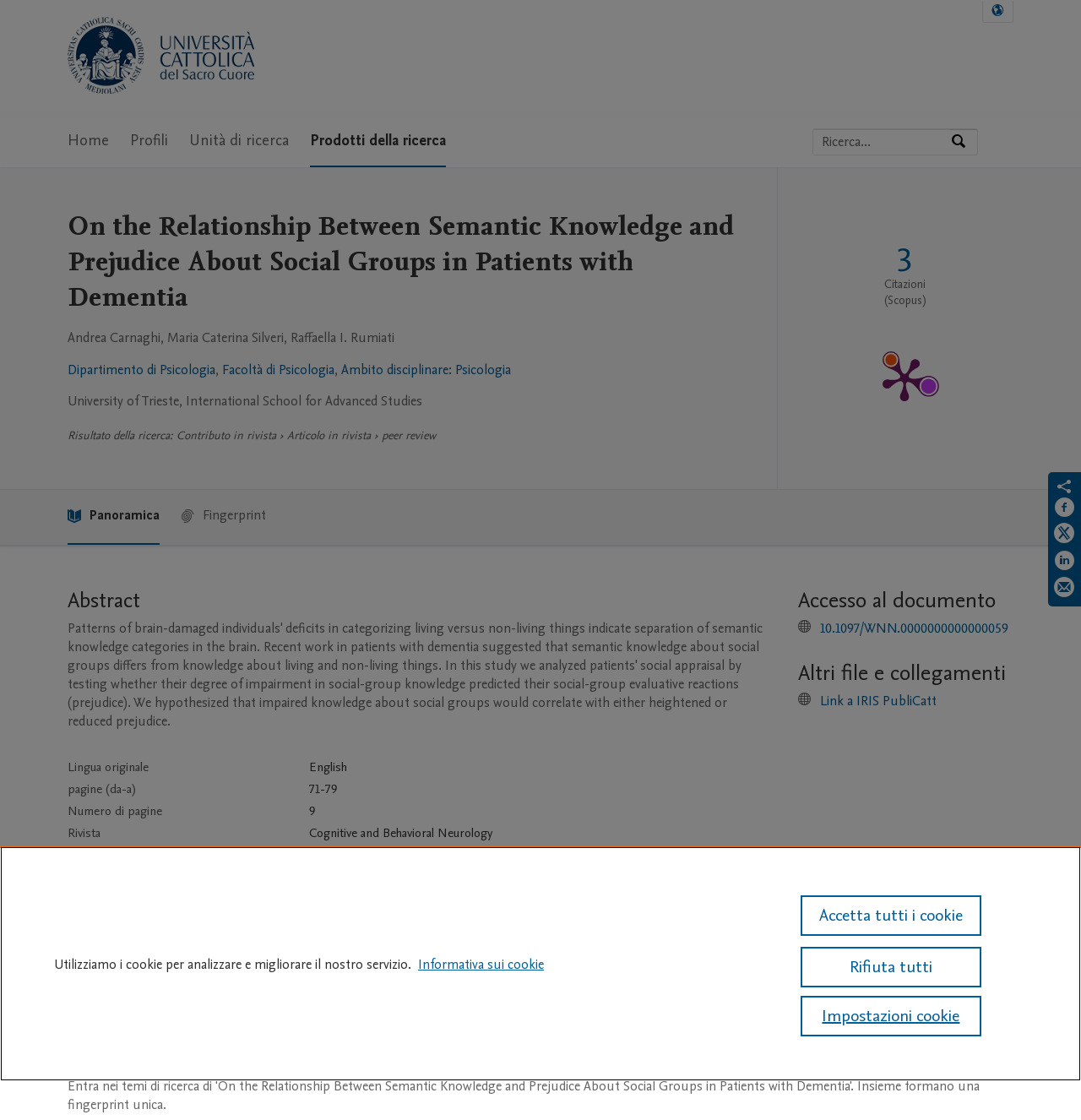Determine the bounding box coordinates for the clickable element to execute this instruction: "Search for a topic". Provide the coordinates as four float numbers between 0 and 1, i.e., [left, top, right, bottom].

None